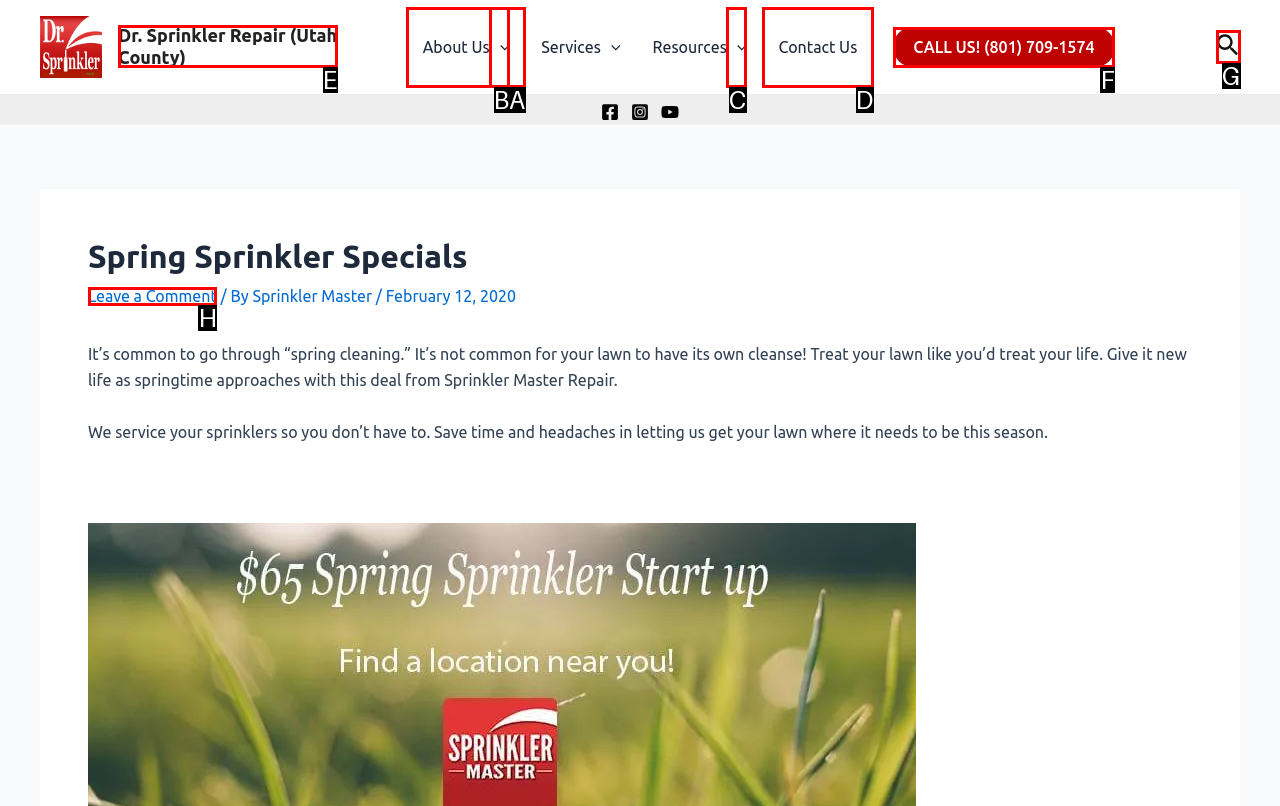Which option aligns with the description: CALL US! (801) 709-1574? Respond by selecting the correct letter.

F